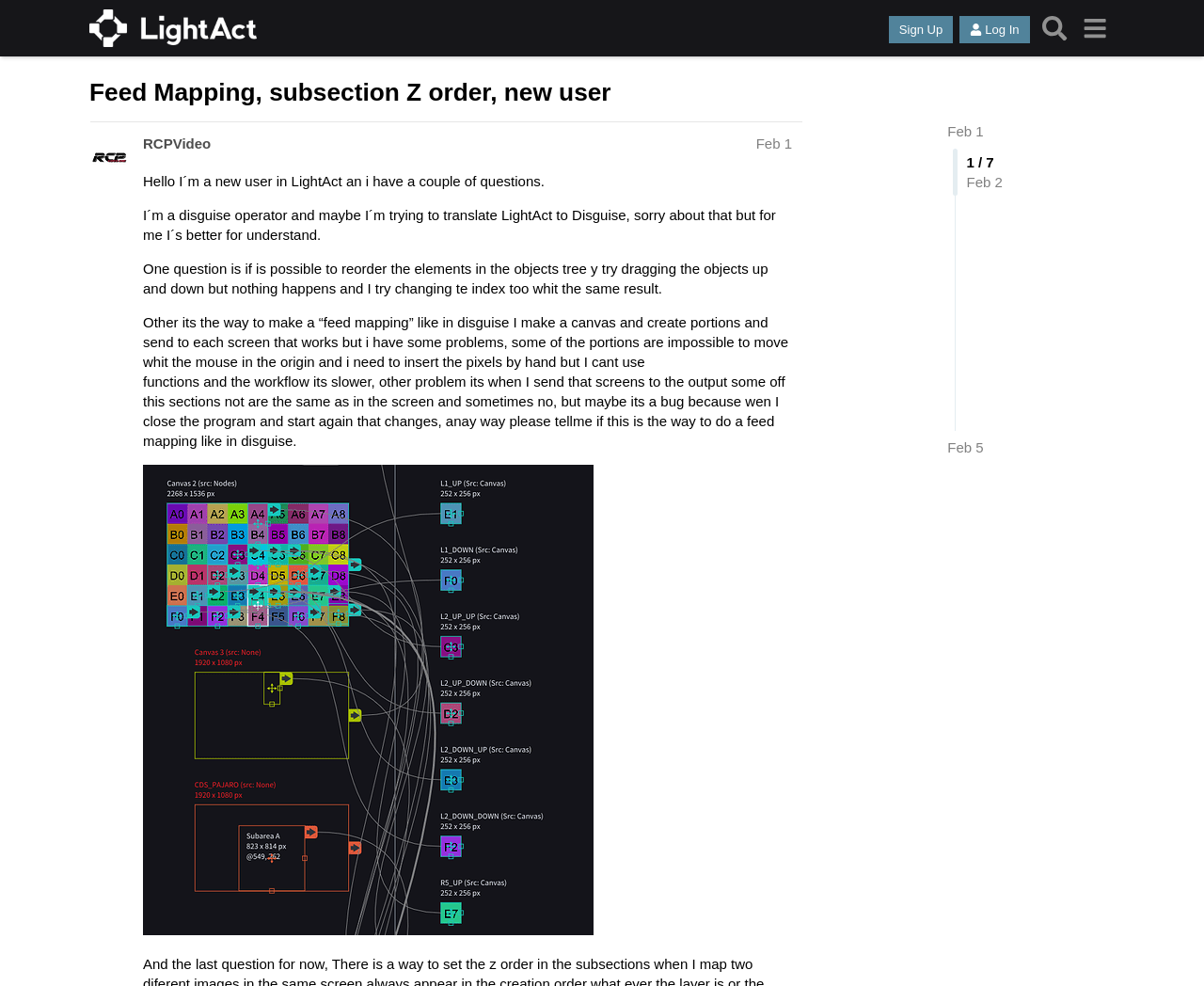What is the problem with reordering elements in the objects tree?
Refer to the image and provide a one-word or short phrase answer.

Dragging doesn't work